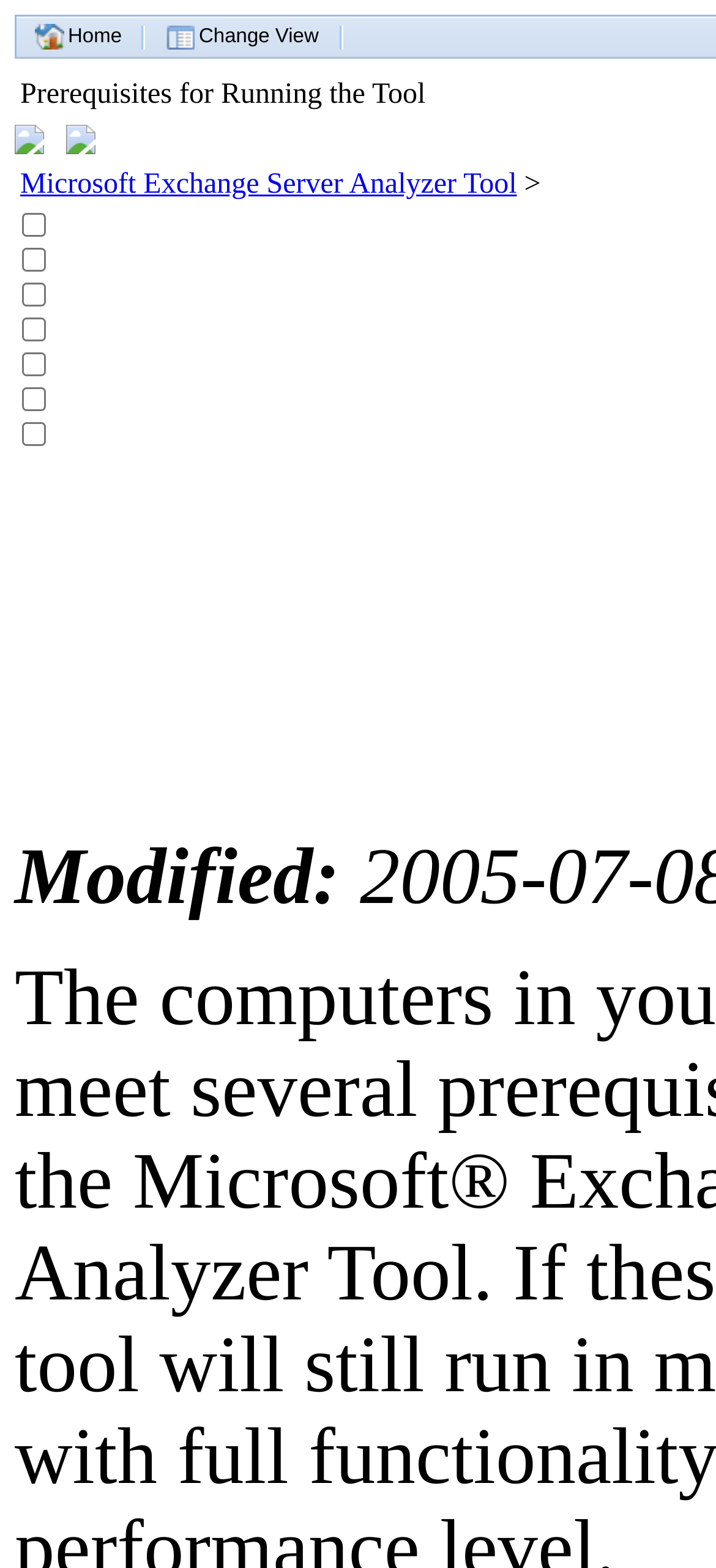Provide the bounding box coordinates of the area you need to click to execute the following instruction: "Click Home".

[0.049, 0.015, 0.17, 0.032]